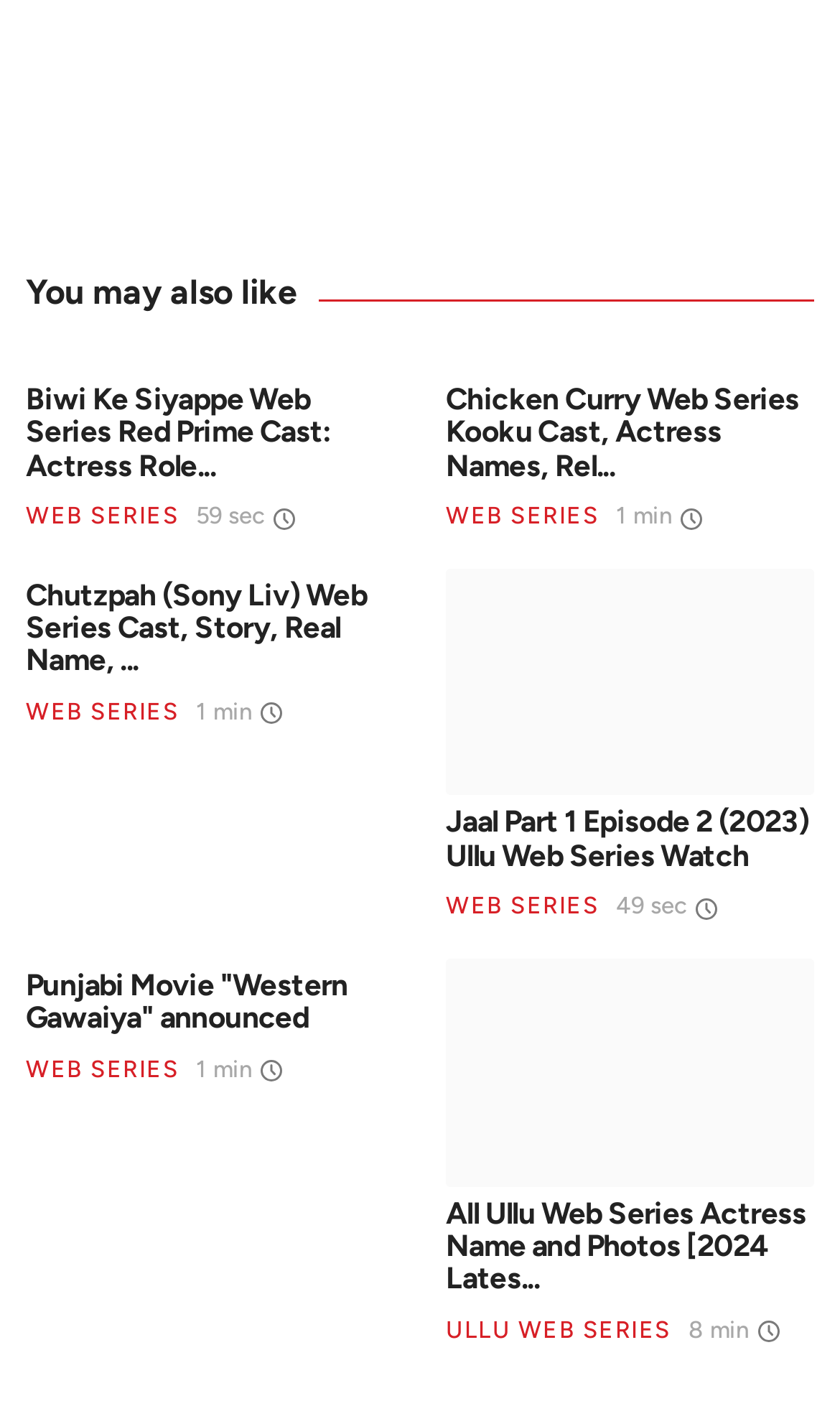Given the element description: "Web Series", predict the bounding box coordinates of the UI element it refers to, using four float numbers between 0 and 1, i.e., [left, top, right, bottom].

[0.031, 0.128, 0.213, 0.148]